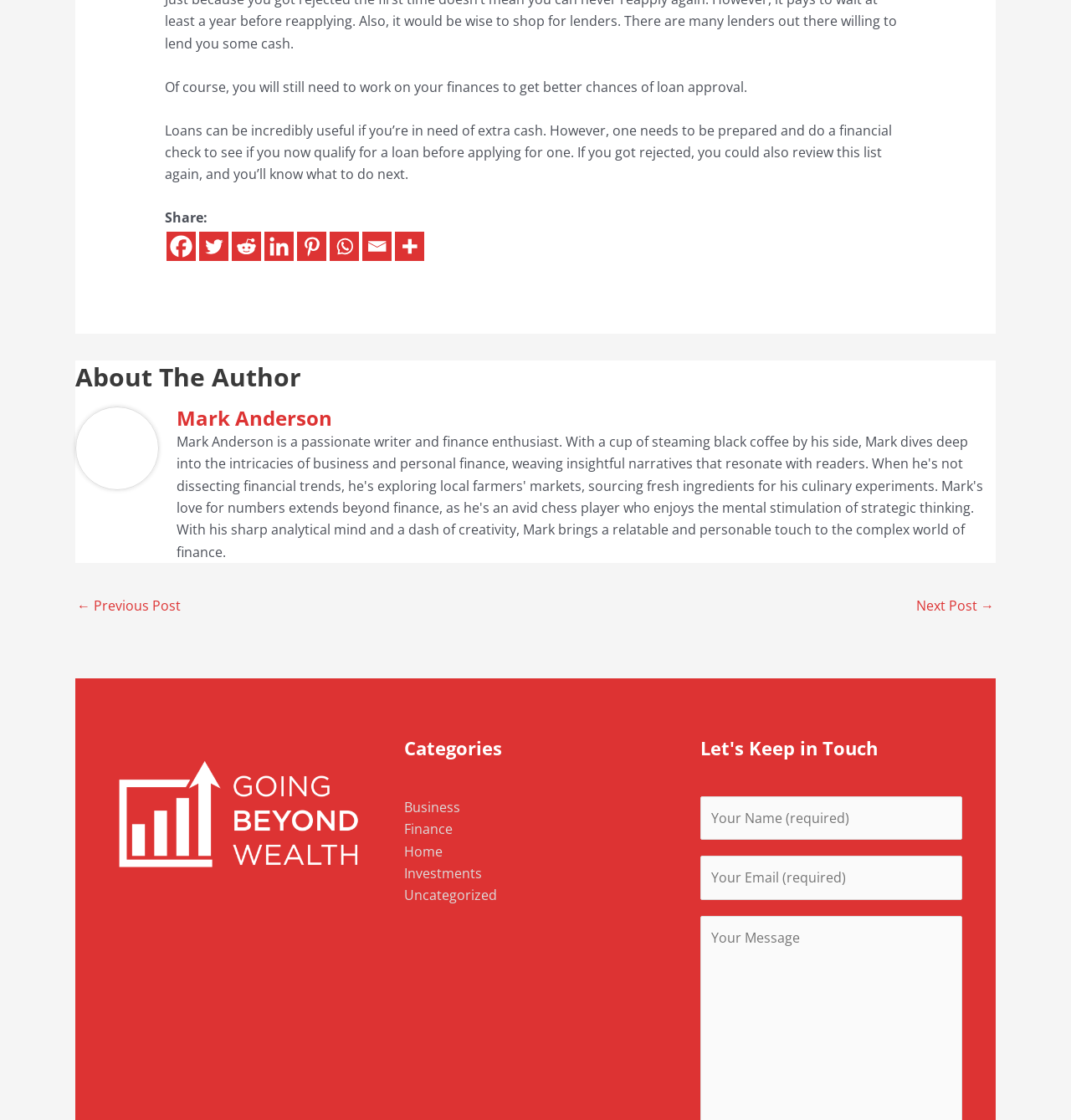Show the bounding box coordinates of the region that should be clicked to follow the instruction: "Go to Subversion #11."

None